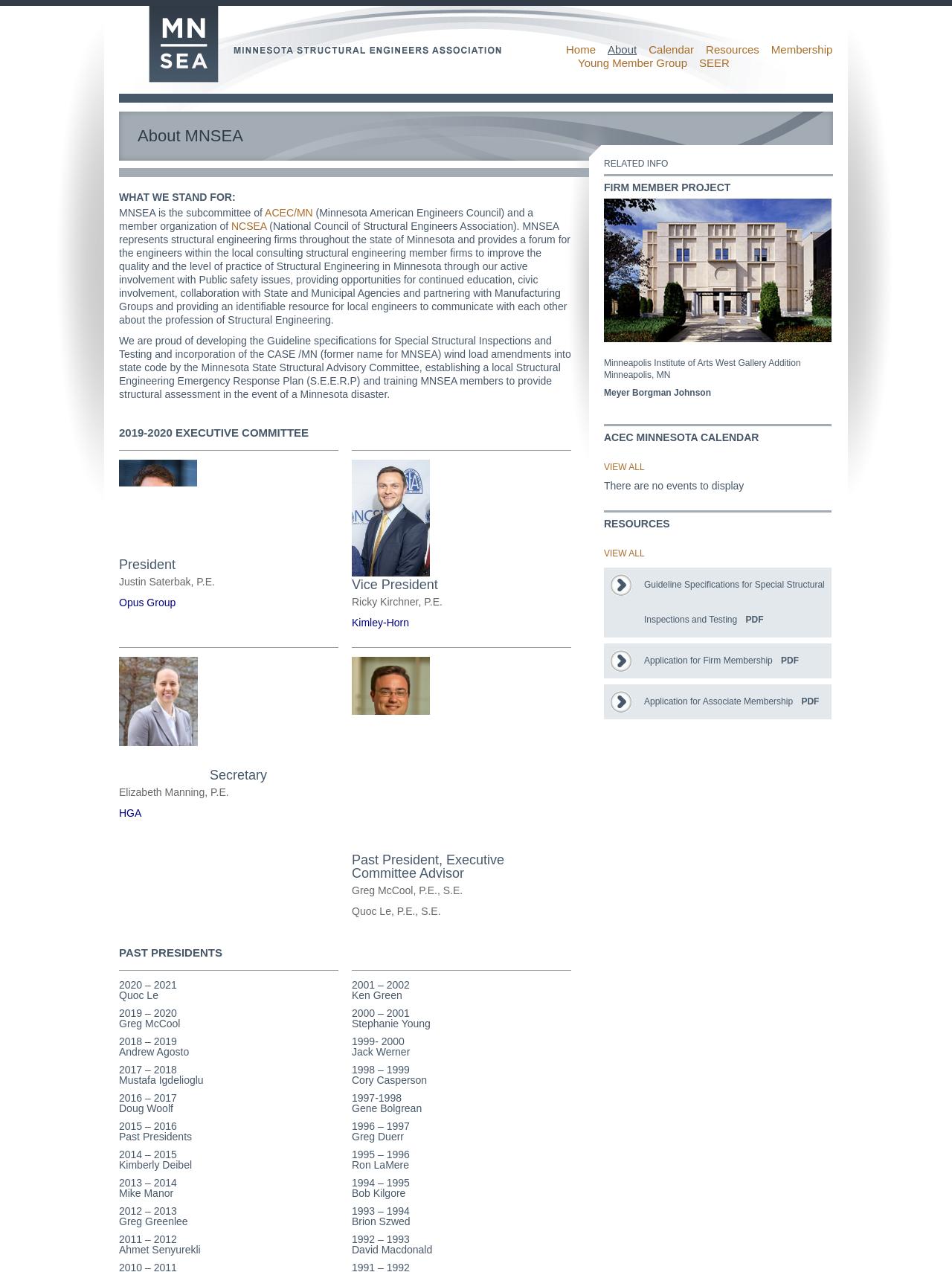Please locate the bounding box coordinates of the region I need to click to follow this instruction: "Click the Home link".

[0.595, 0.034, 0.626, 0.044]